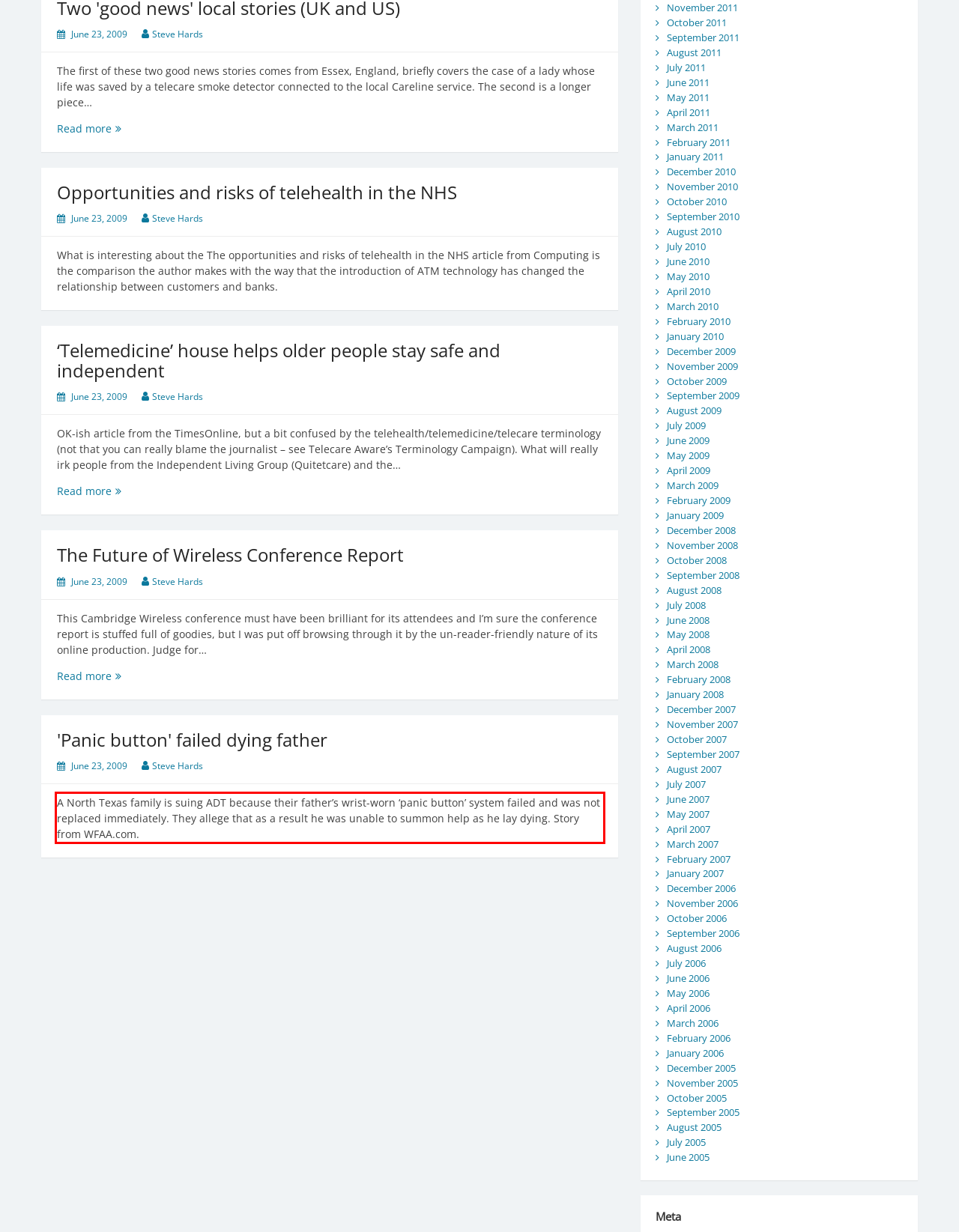You are presented with a screenshot containing a red rectangle. Extract the text found inside this red bounding box.

A North Texas family is suing ADT because their father’s wrist-worn ‘panic button’ system failed and was not replaced immediately. They allege that as a result he was unable to summon help as he lay dying. Story from WFAA.com.